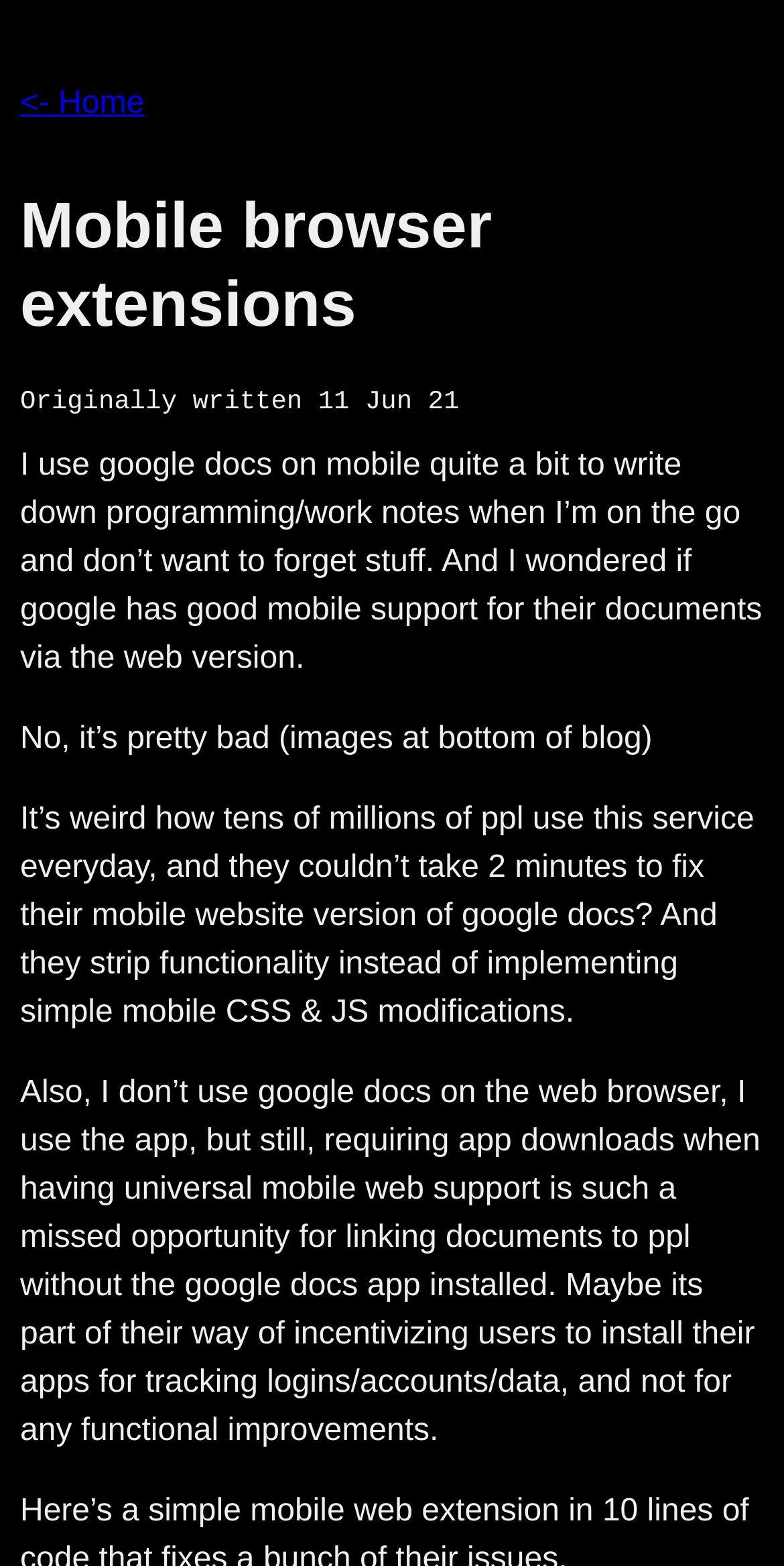What is the author's opinion on Google Docs' mobile website? Based on the screenshot, please respond with a single word or phrase.

It's bad